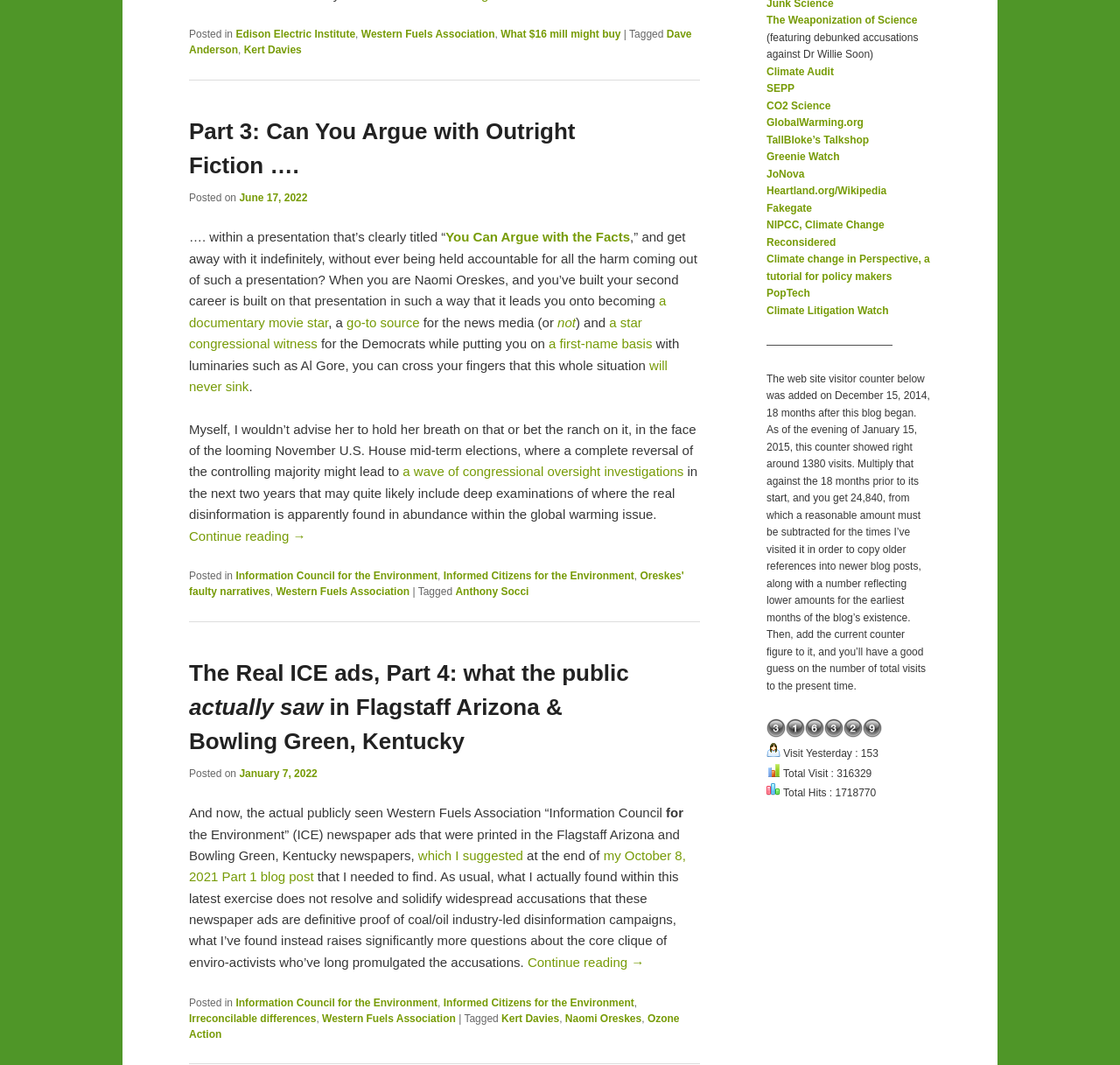Using the webpage screenshot and the element description What $16 mill might buy, determine the bounding box coordinates. Specify the coordinates in the format (top-left x, top-left y, bottom-right x, bottom-right y) with values ranging from 0 to 1.

[0.447, 0.027, 0.554, 0.038]